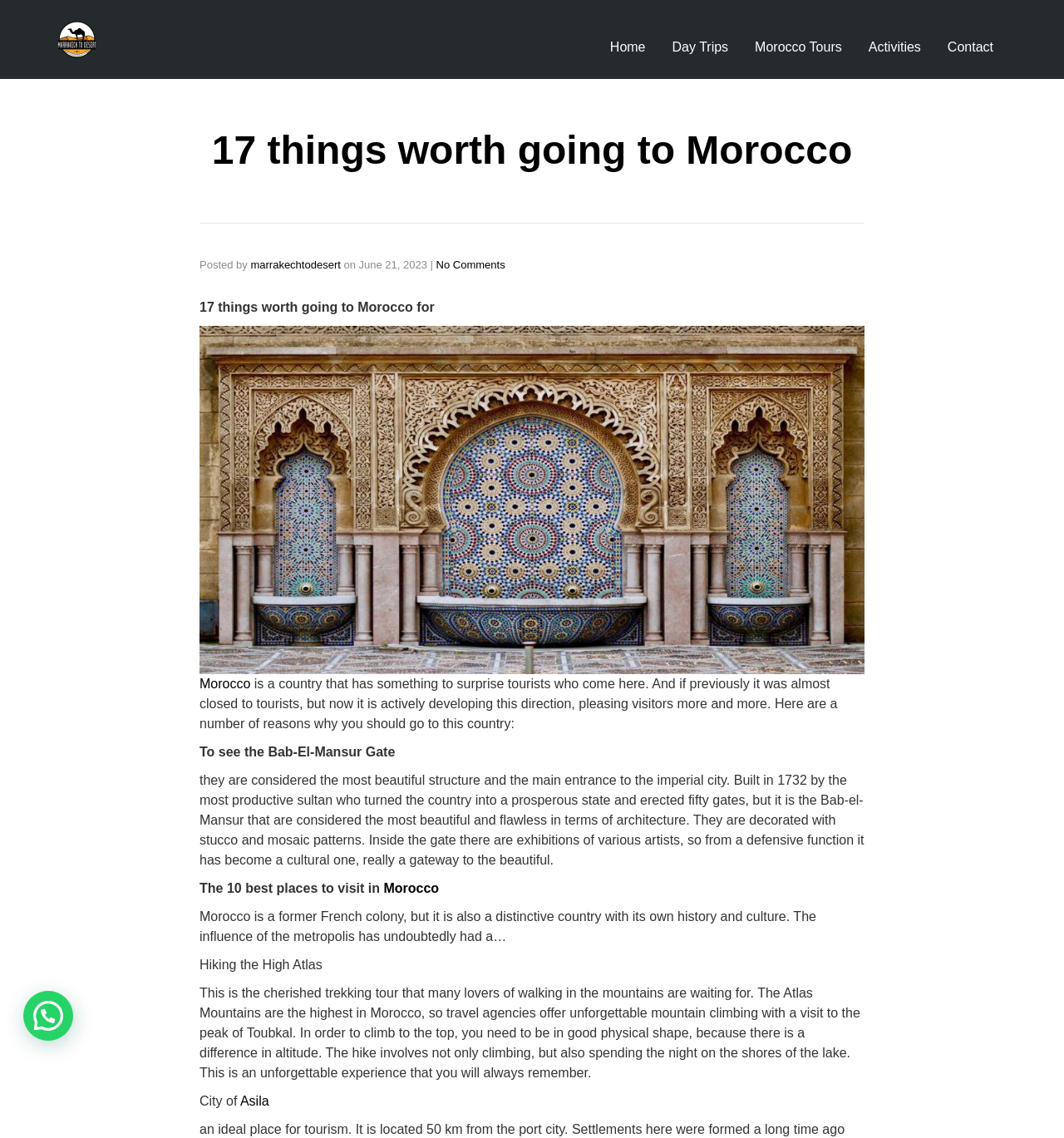Locate the UI element described by Morocco Tours and provide its bounding box coordinates. Use the format (top-left x, top-left y, bottom-right x, bottom-right y) with all values as floating point numbers between 0 and 1.

[0.709, 0.023, 0.791, 0.06]